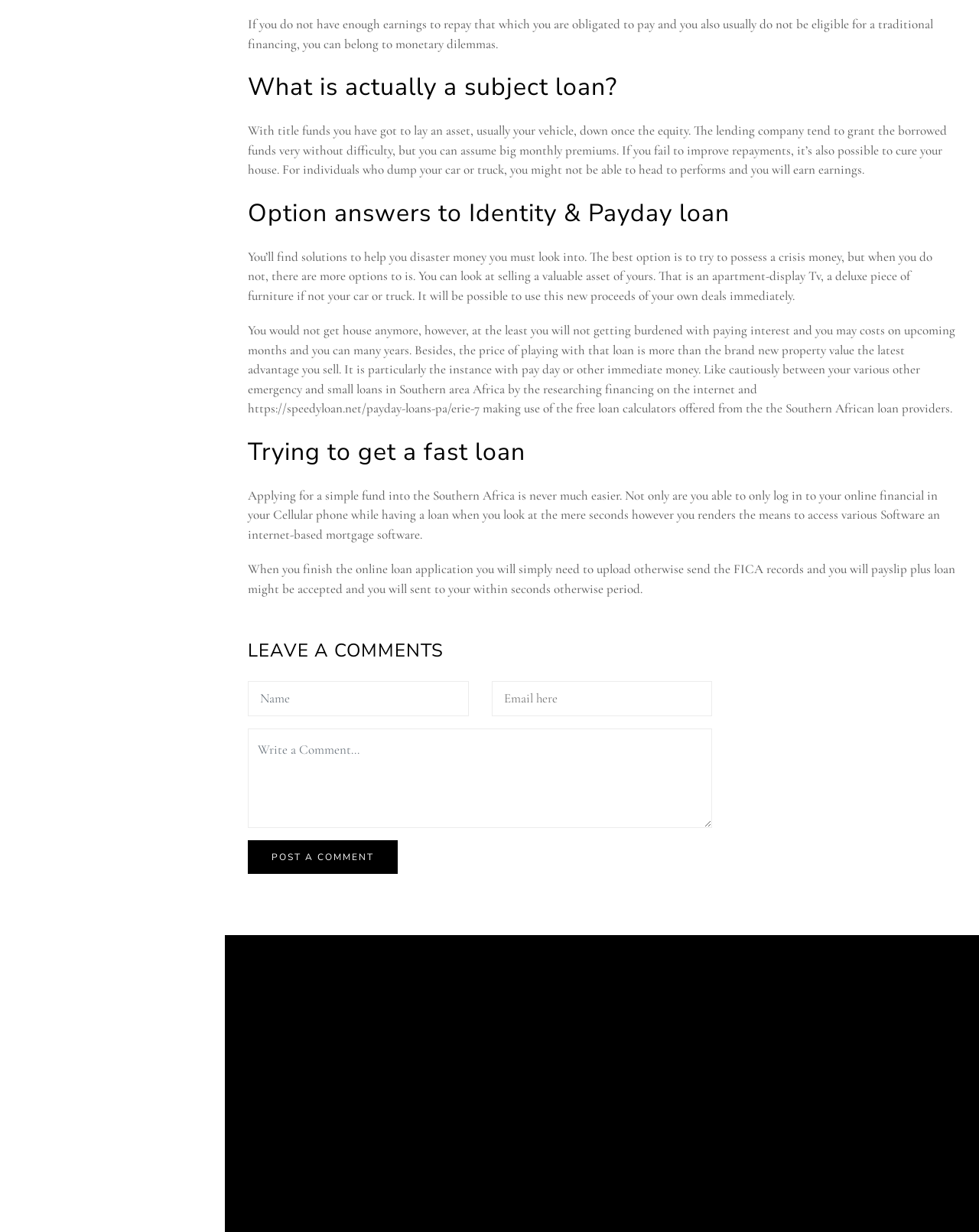Provide a brief response in the form of a single word or phrase:
How can one apply for a fast loan in South Africa?

Online loan application